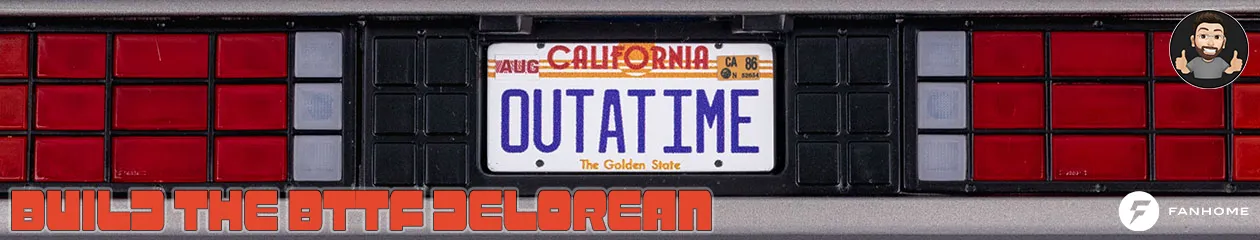What is the logo indicating collaboration with fans and builders?
Based on the image, give a one-word or short phrase answer.

Fanhome logo